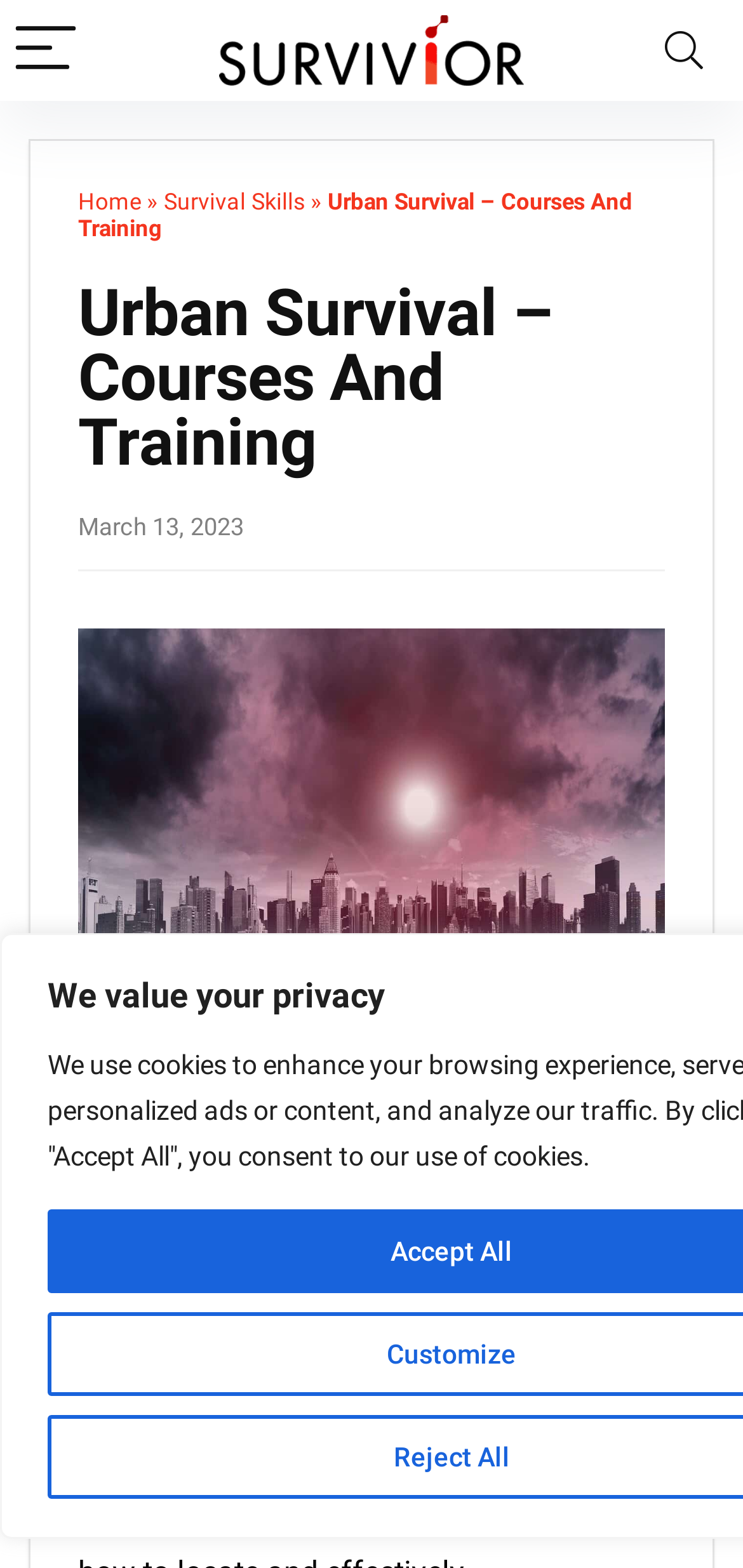Provide a one-word or one-phrase answer to the question:
How many images are present on the webpage?

3